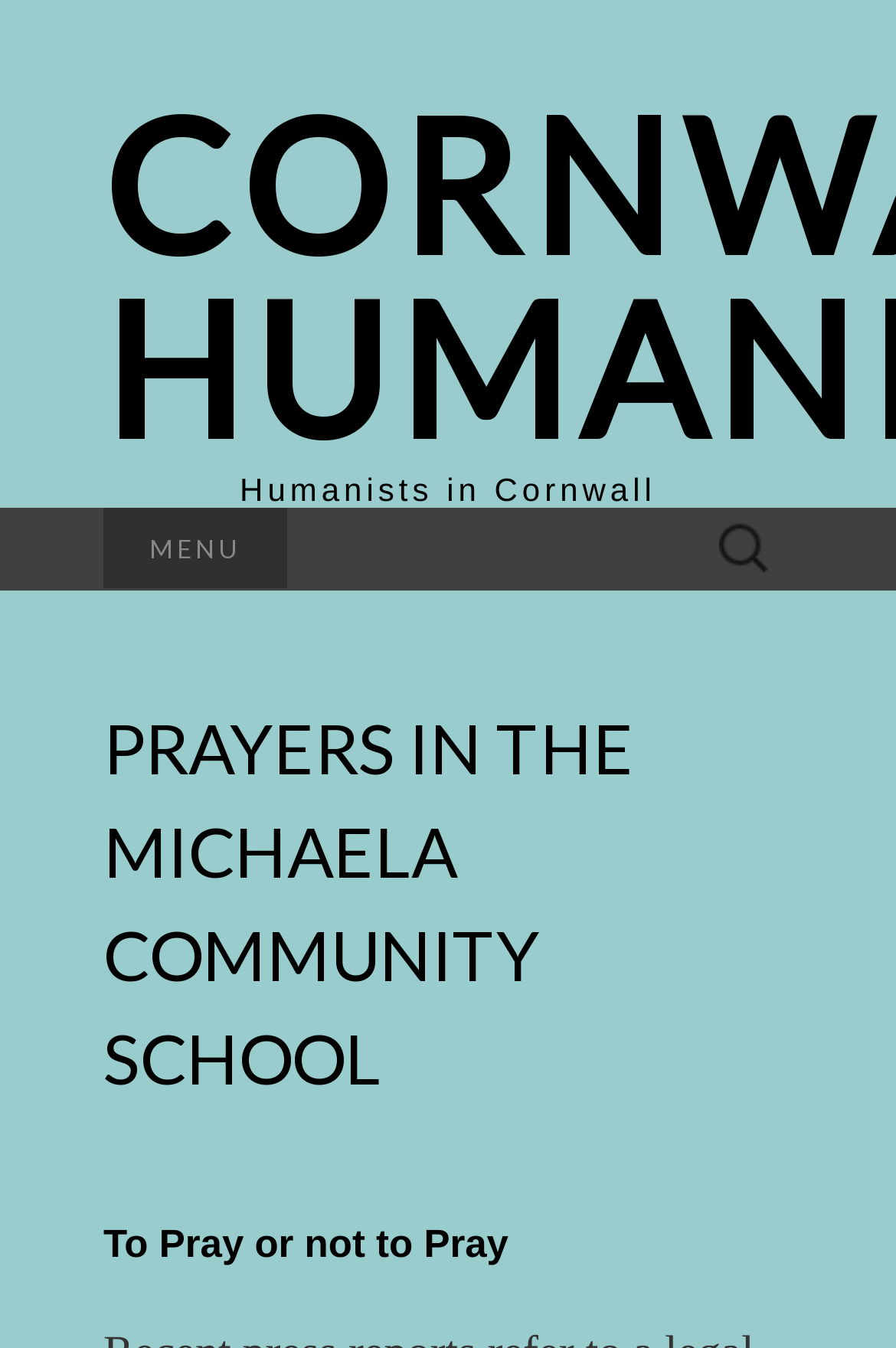Given the element description, predict the bounding box coordinates in the format (top-left x, top-left y, bottom-right x, bottom-right y), using floating point numbers between 0 and 1: Cornwall Humanists Humanists in Cornwall

[0.115, 0.0, 0.885, 0.377]